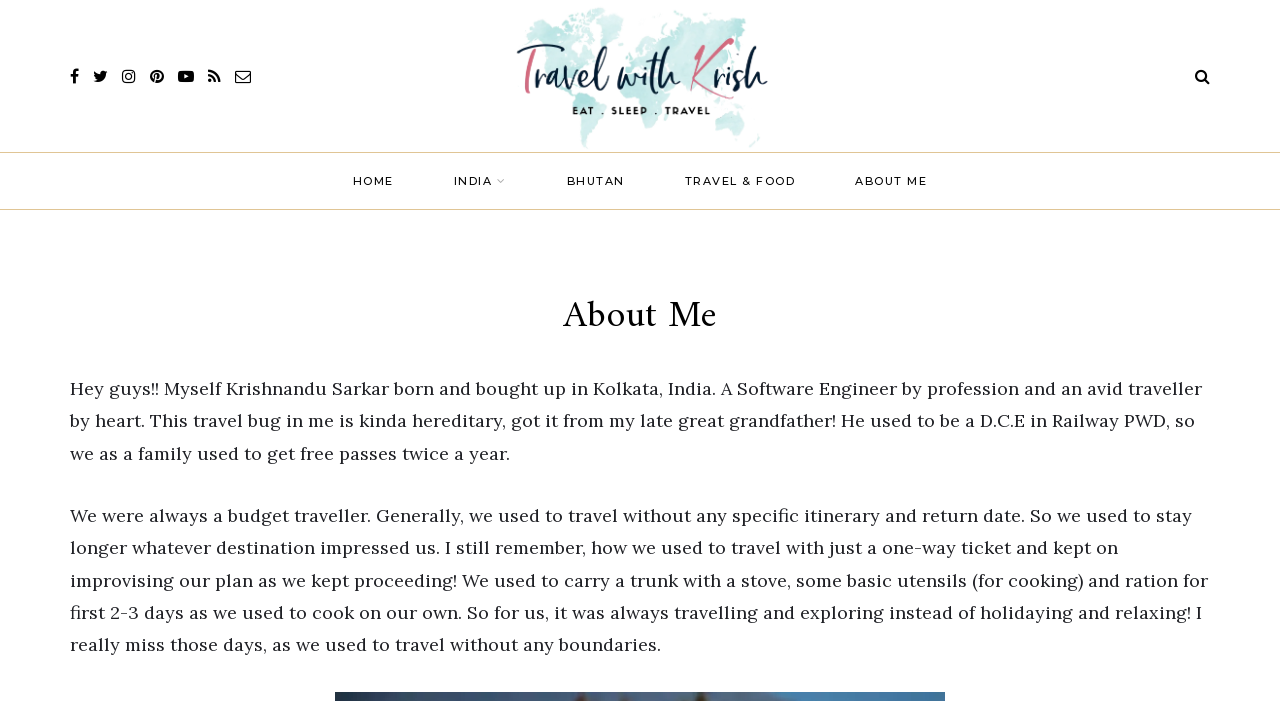What is the country where Krishnandu Sarkar was born and brought up?
Please answer the question with as much detail and depth as you can.

From the webpage content, specifically the StaticText element with the text 'Hey guys!! Myself Krishnandu Sarkar born and bought up in Kolkata, India.', we can determine that Krishnandu Sarkar was born and brought up in India.